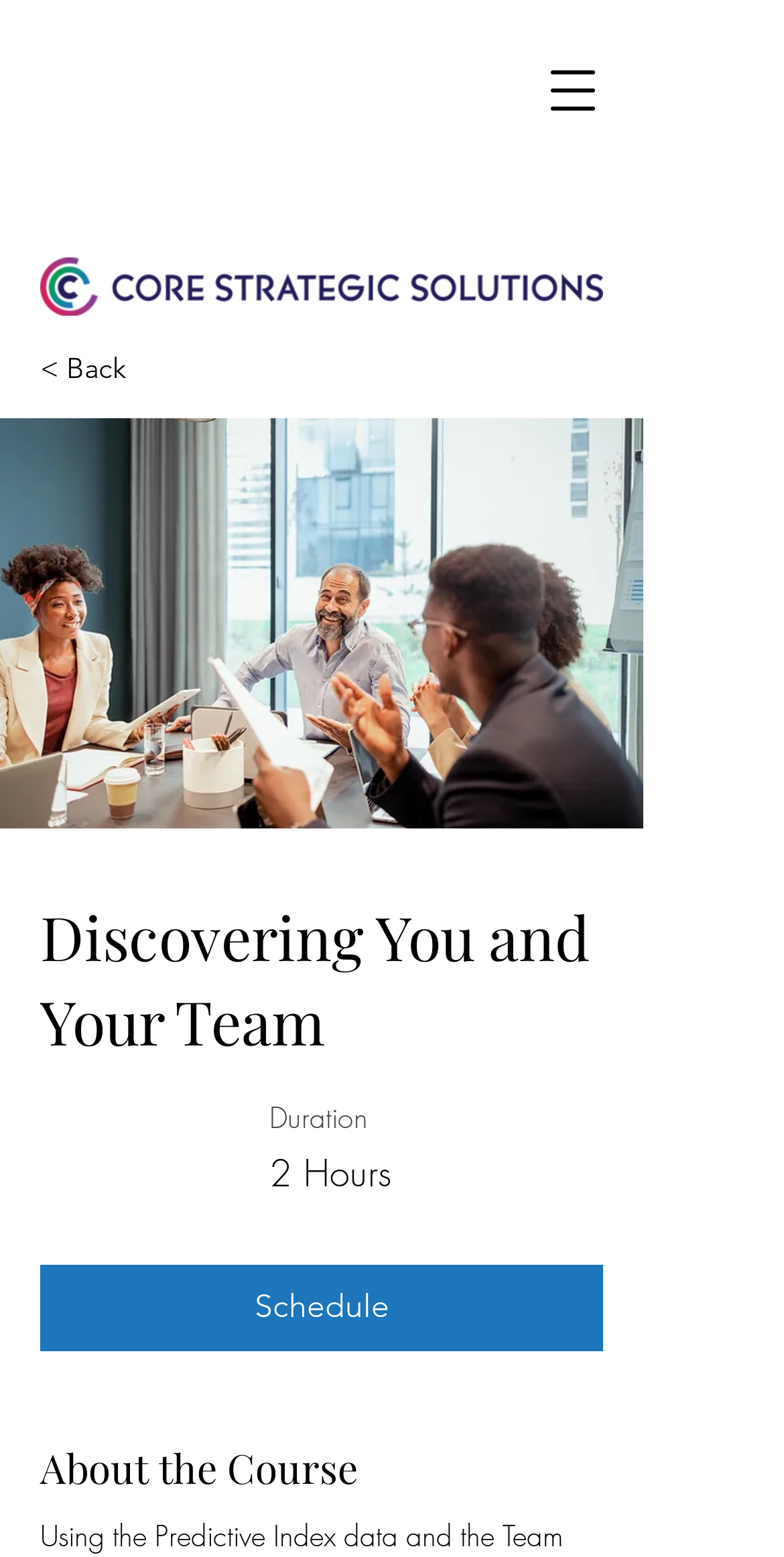Give a concise answer using only one word or phrase for this question:
What is the navigation menu button text?

Open navigation menu